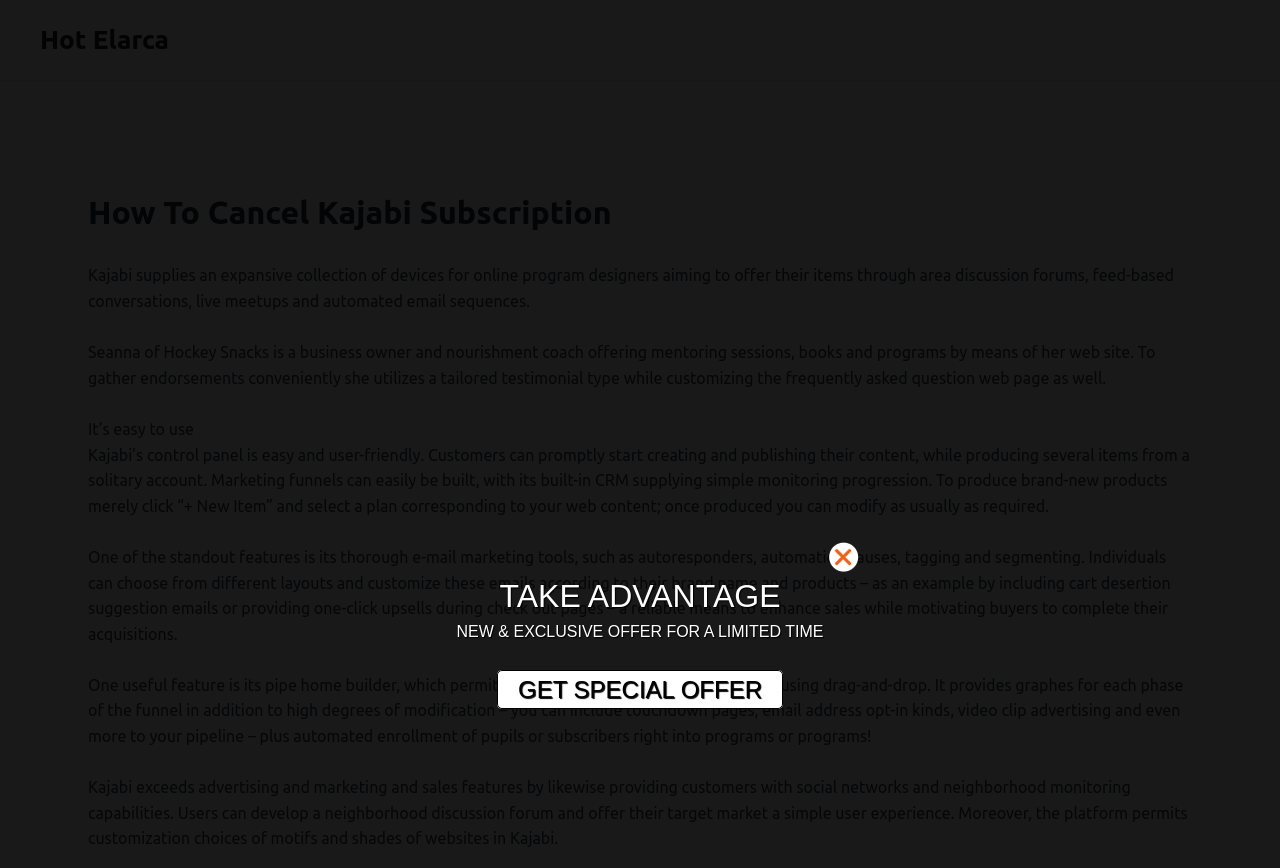What social media feature does Kajabi provide?
Using the details shown in the screenshot, provide a comprehensive answer to the question.

According to the webpage, Kajabi provides users with social media and community monitoring capabilities, including the ability to create a community discussion forum and offer a simple user experience.